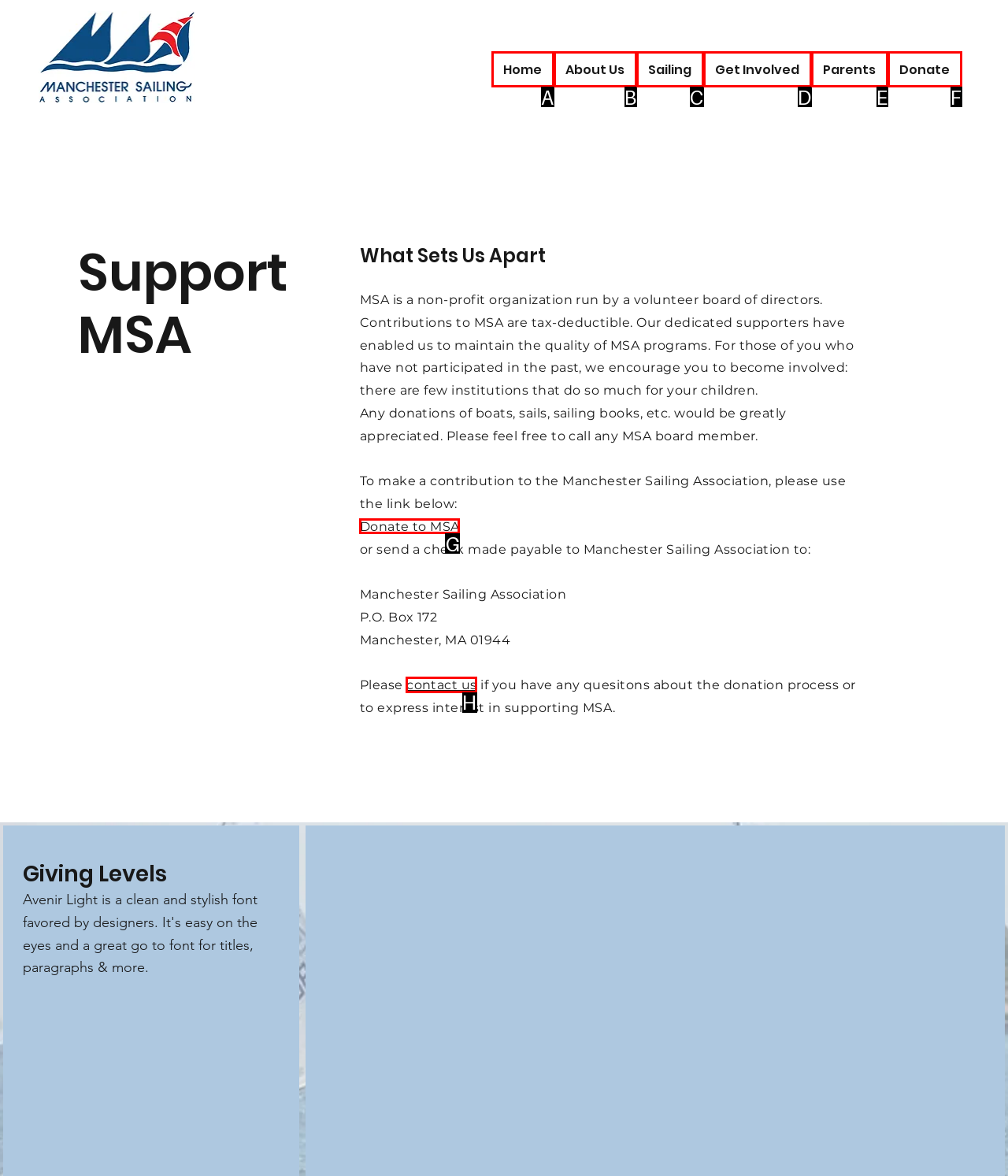Tell me which one HTML element I should click to complete the following task: Browse the 'TECH' category
Answer with the option's letter from the given choices directly.

None